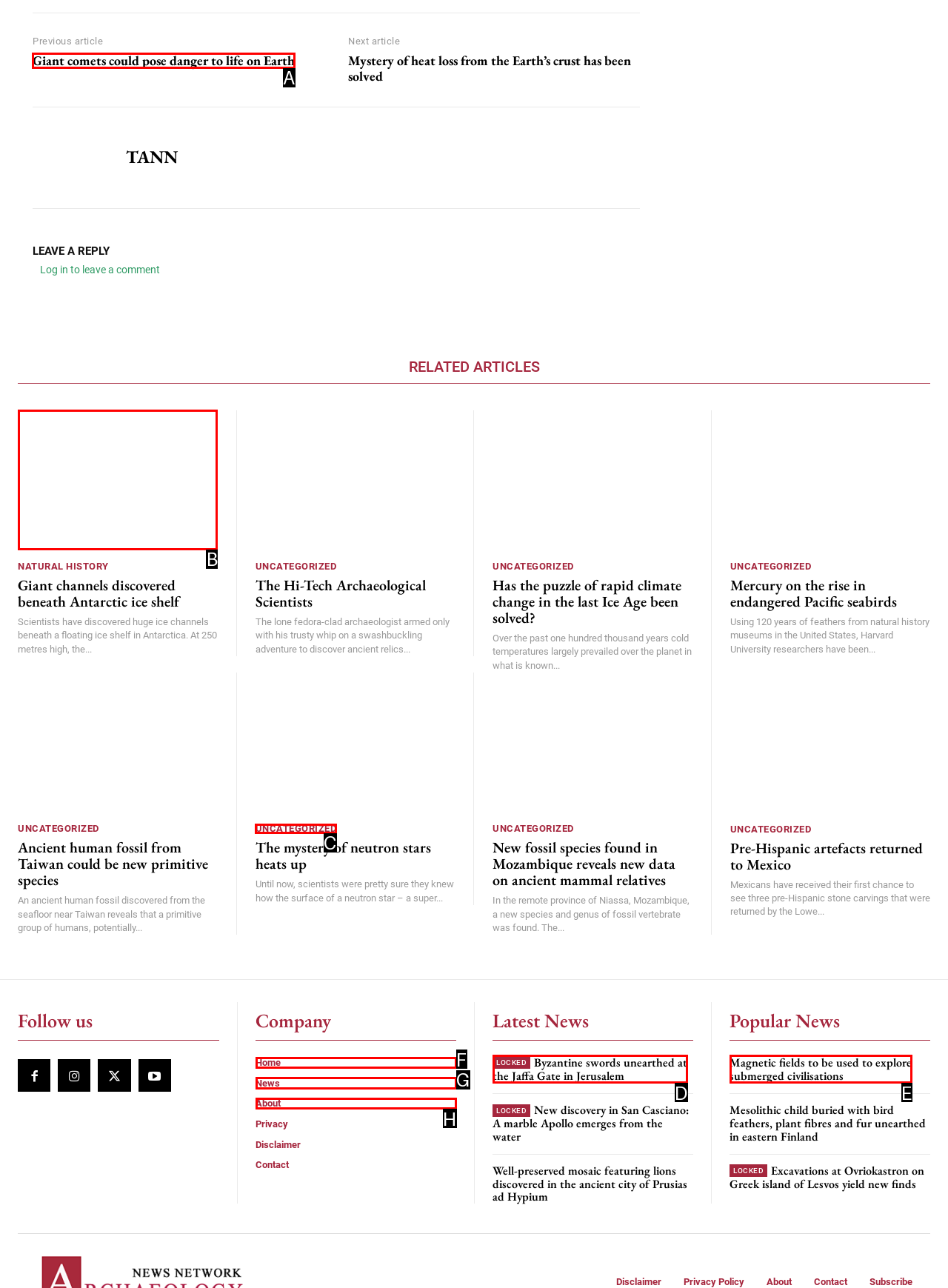Determine the HTML element to click for the instruction: Click on the 'Giant comets could pose danger to life on Earth' article.
Answer with the letter corresponding to the correct choice from the provided options.

A